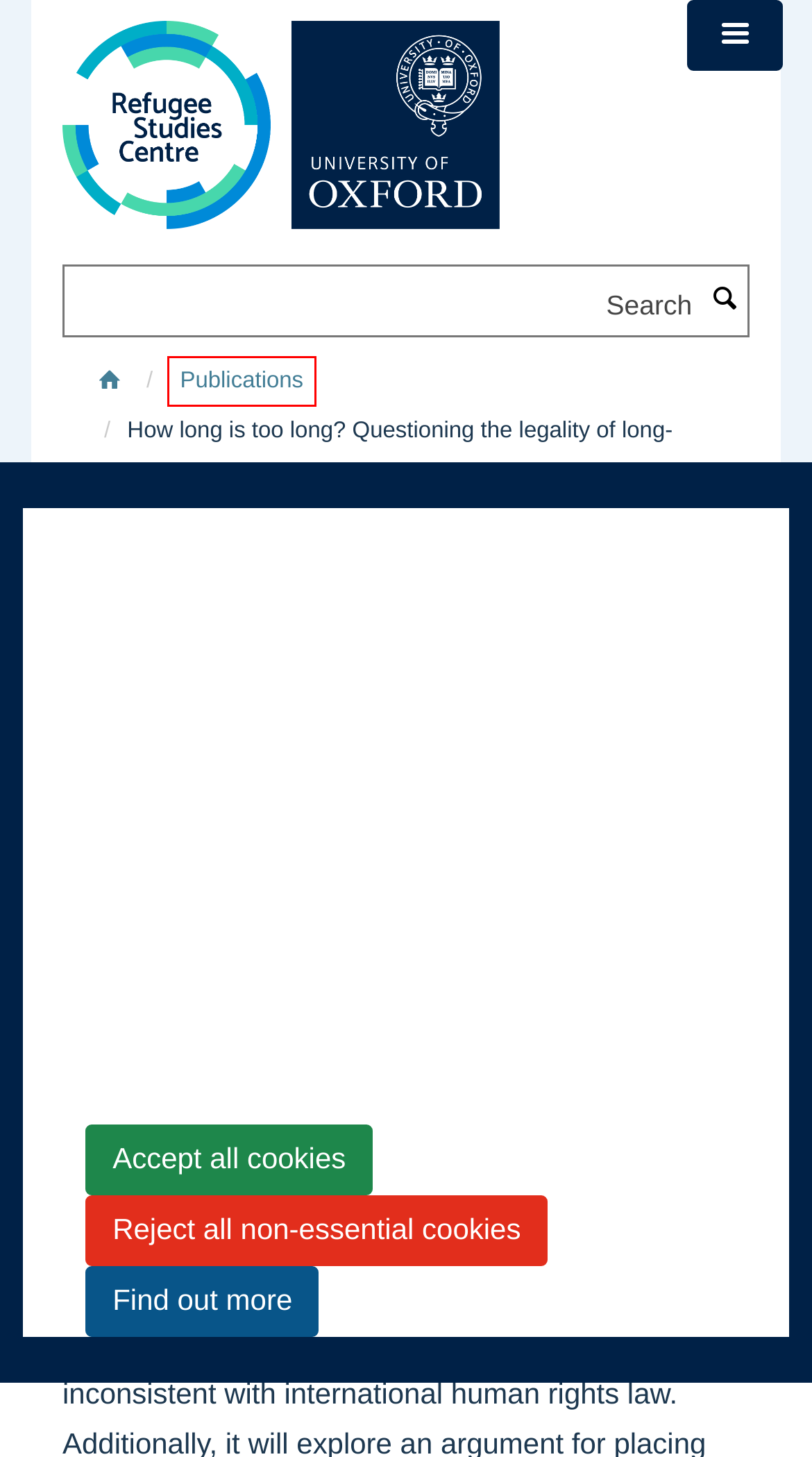Given a screenshot of a webpage with a red bounding box around an element, choose the most appropriate webpage description for the new page displayed after clicking the element within the bounding box. Here are the candidates:
A. Homepage | Oxford Department of International Development
B. Accessibility statement — Refugee Studies Centre
C. Home — Refugee Studies Centre
D. risr/
E. SSO Login Service - Loading Session Information
F. Publications — Refugee Studies Centre
G. Connect with us — Refugee Studies Centre
H. Cookies — Refugee Studies Centre

F